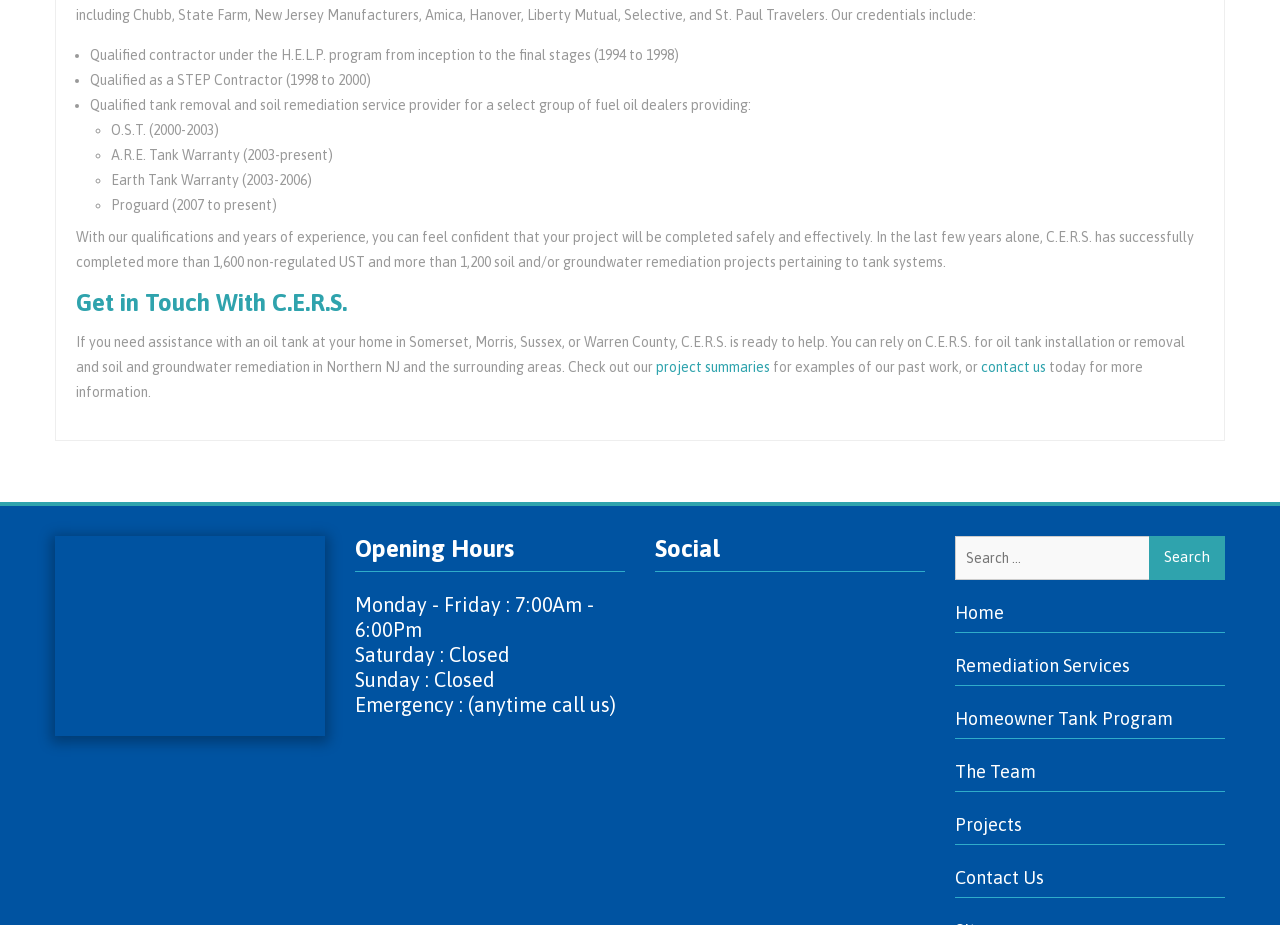Provide the bounding box coordinates for the area that should be clicked to complete the instruction: "View project summaries".

[0.512, 0.388, 0.602, 0.405]